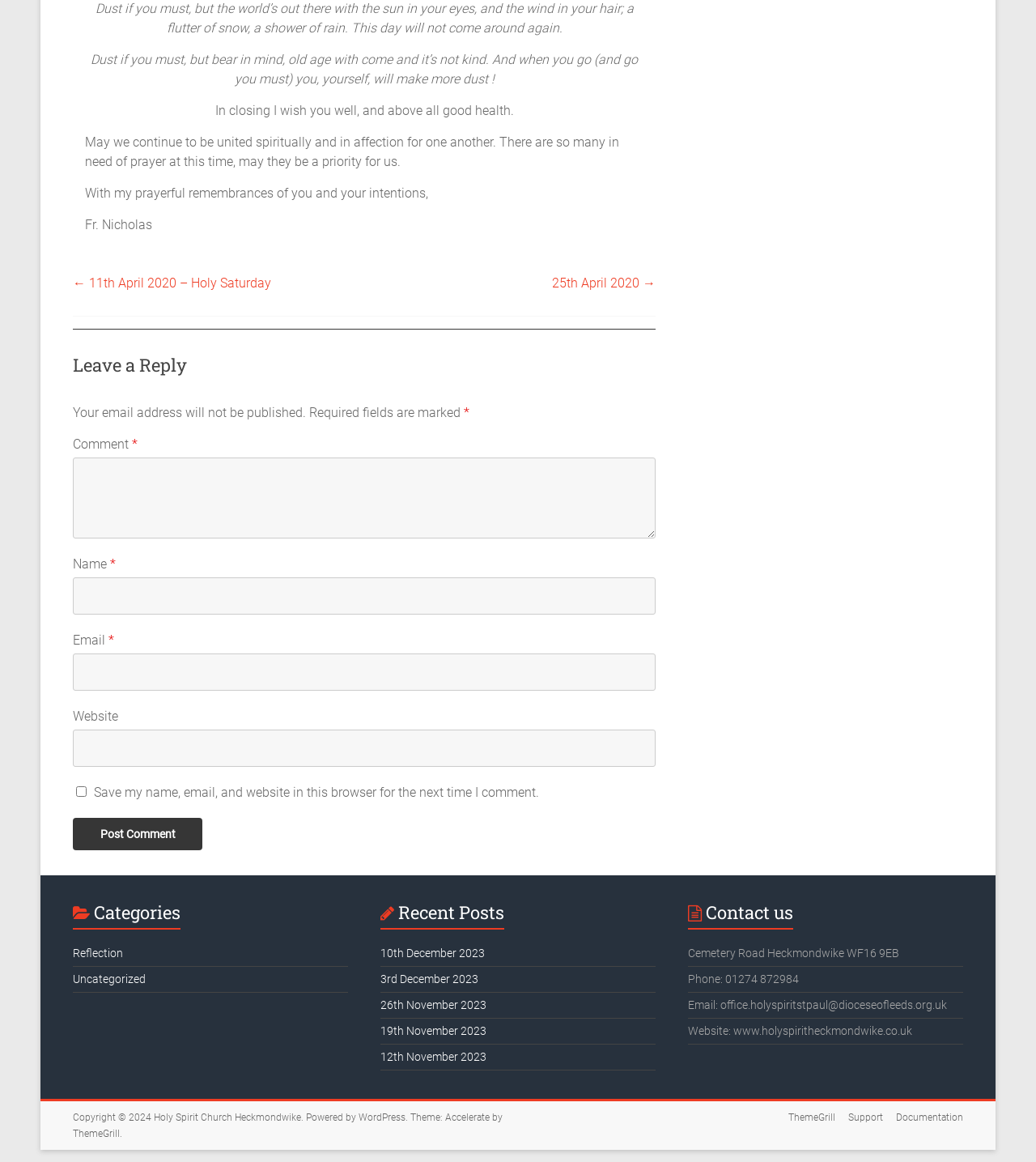Please find the bounding box coordinates of the element that needs to be clicked to perform the following instruction: "Leave a reply". The bounding box coordinates should be four float numbers between 0 and 1, represented as [left, top, right, bottom].

[0.07, 0.305, 0.633, 0.337]